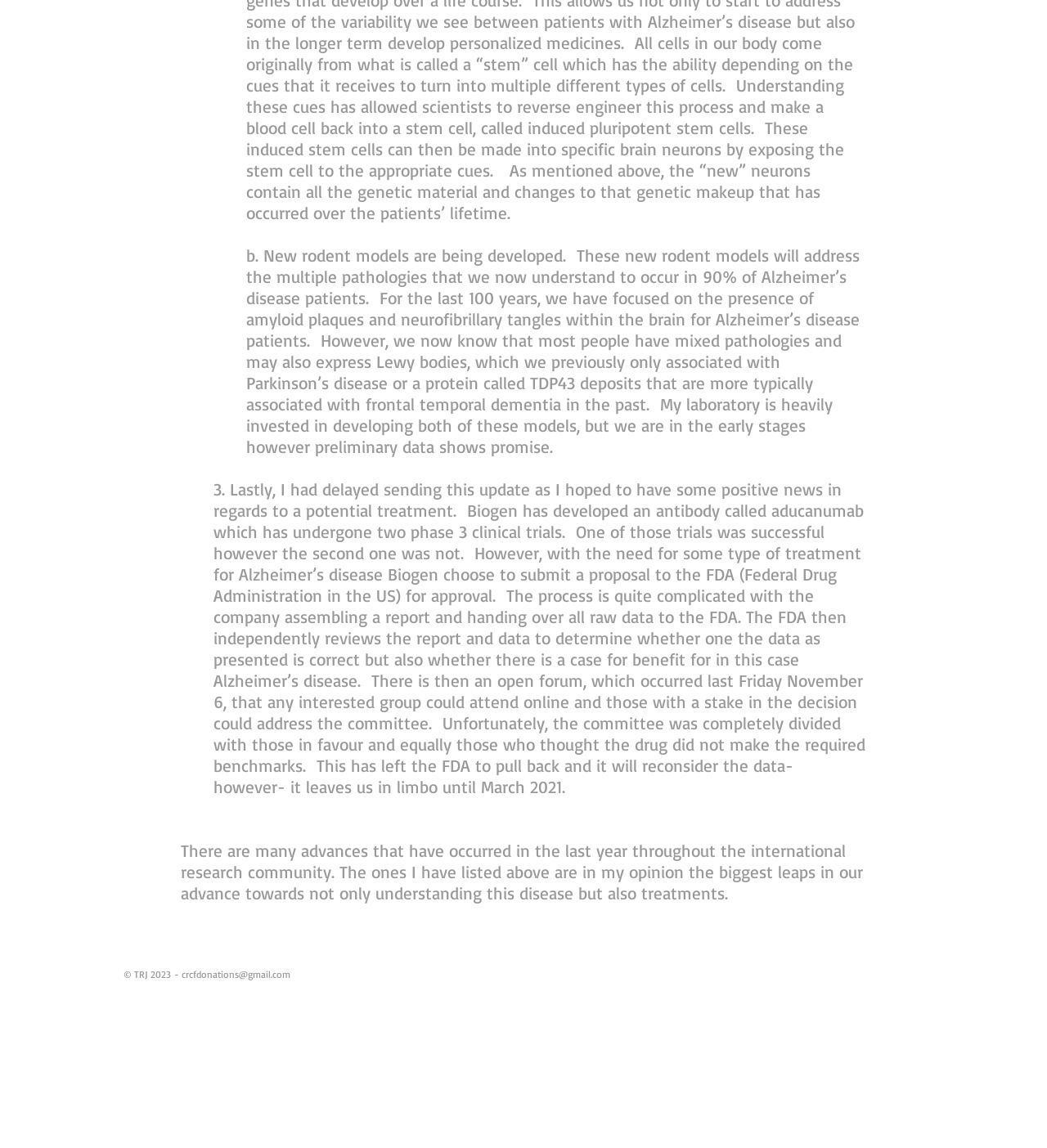What is the expected timeline for the FDA's decision on aducanumab?
From the image, provide a succinct answer in one word or a short phrase.

March 2021